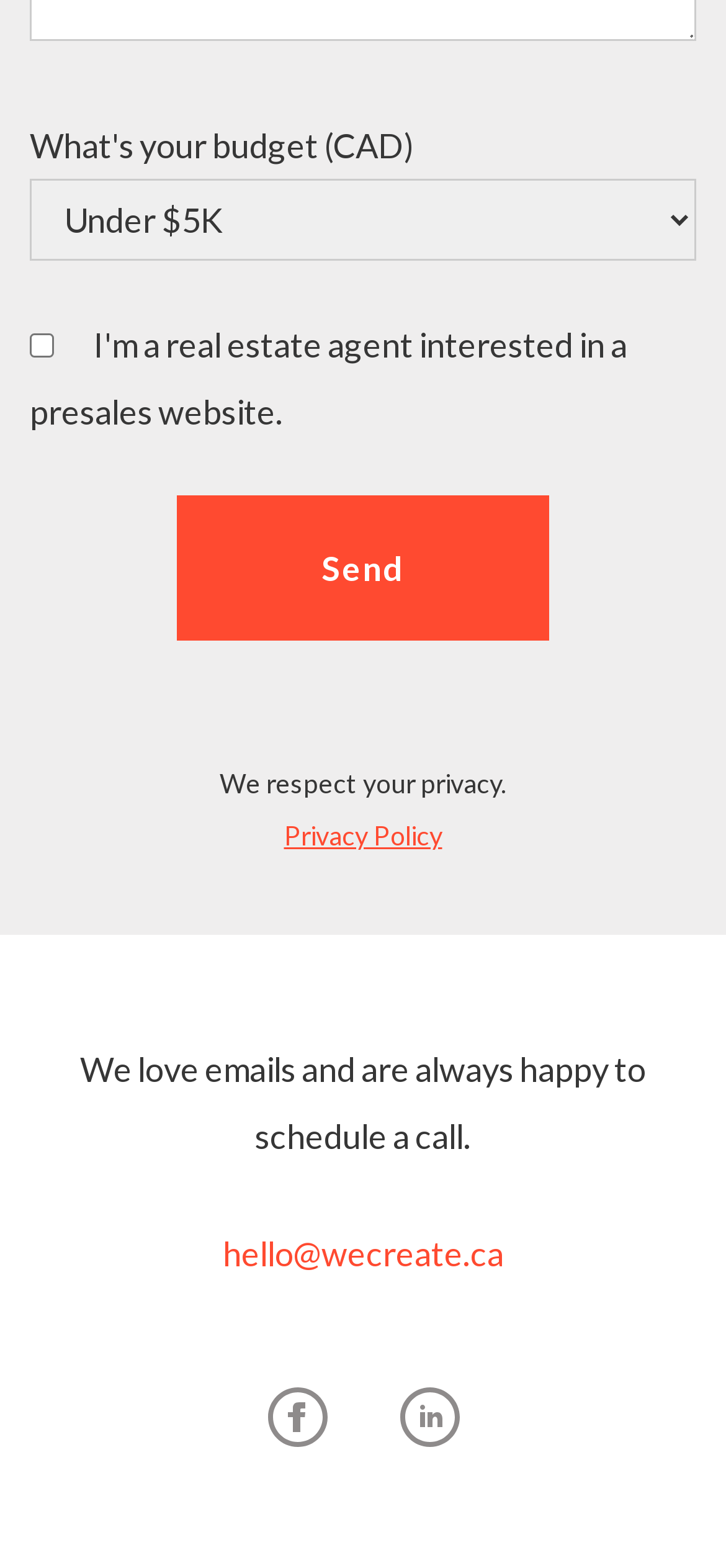Identify the coordinates of the bounding box for the element described below: "Privacy Policy". Return the coordinates as four float numbers between 0 and 1: [left, top, right, bottom].

[0.391, 0.522, 0.609, 0.542]